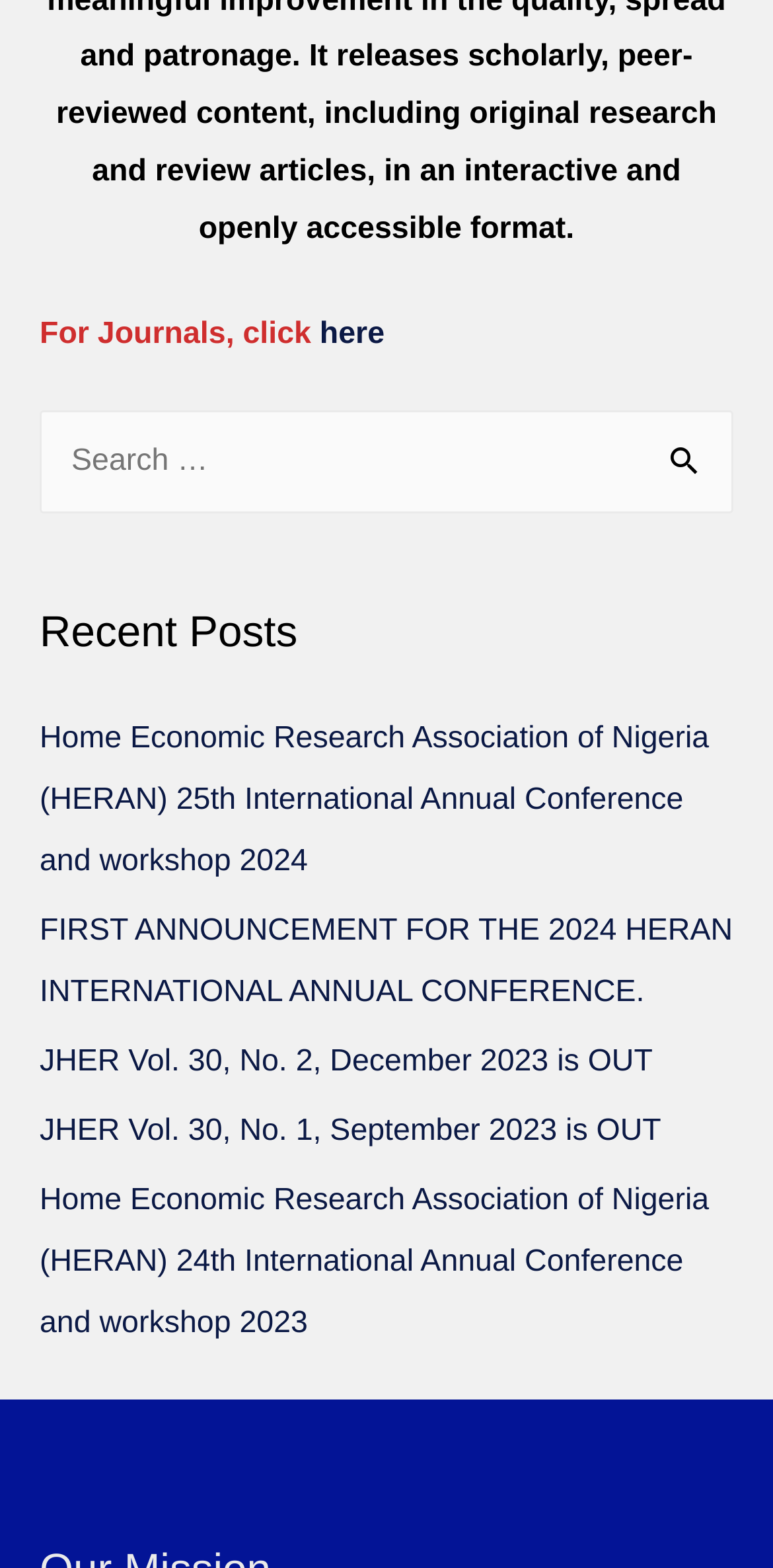Using the provided element description: "here", determine the bounding box coordinates of the corresponding UI element in the screenshot.

[0.414, 0.203, 0.498, 0.224]